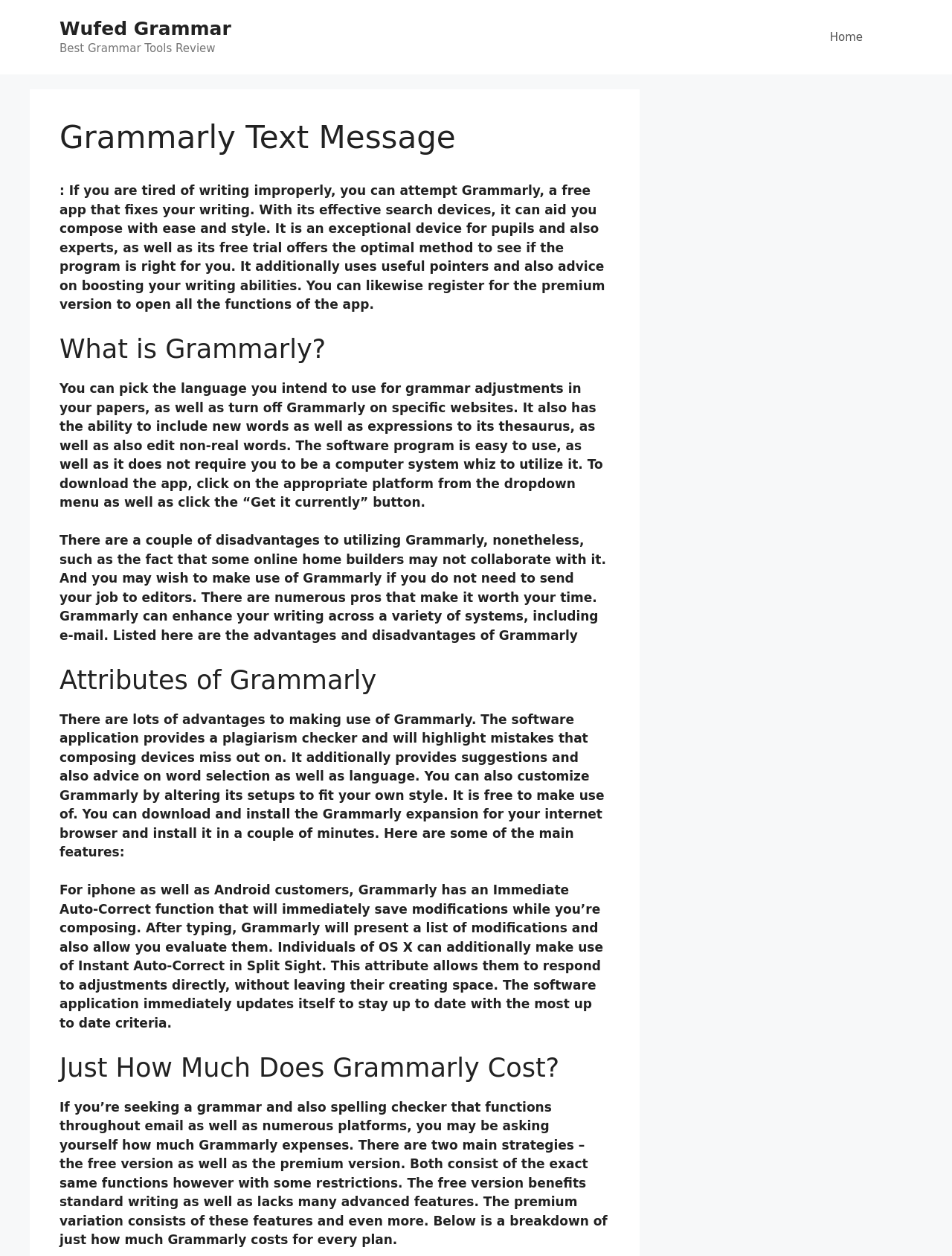What is the Instant Auto-Correct feature of Grammarly?
Please elaborate on the answer to the question with detailed information.

According to the webpage, the Instant Auto-Correct feature of Grammarly automatically saves changes while the user is writing. It presents a list of changes and allows the user to review them. This feature is available for iOS and Android users, as well as OS X users in Split View.